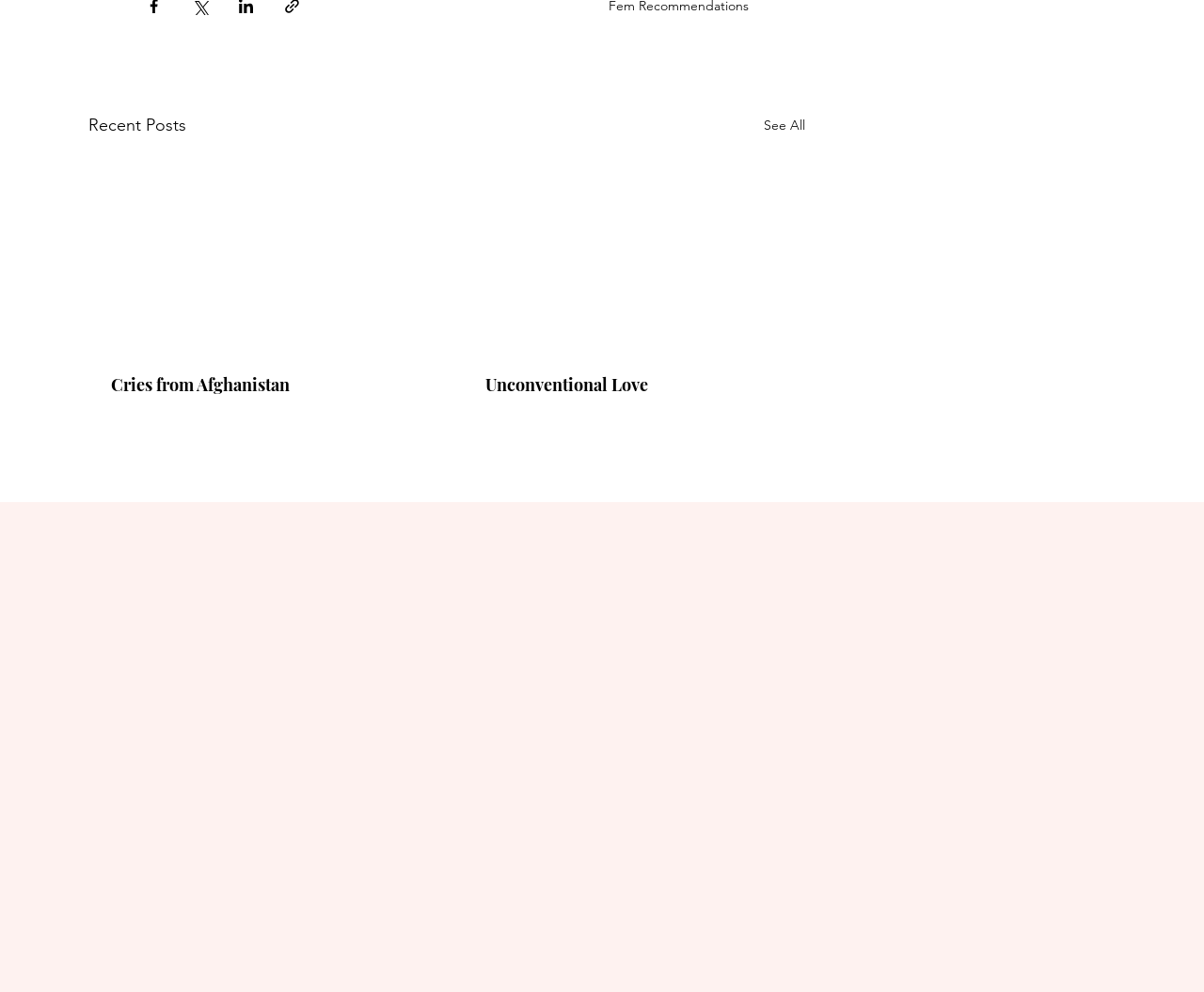What is the purpose of the 'Recent Posts' section?
Look at the image and respond with a one-word or short-phrase answer.

Displaying recent posts